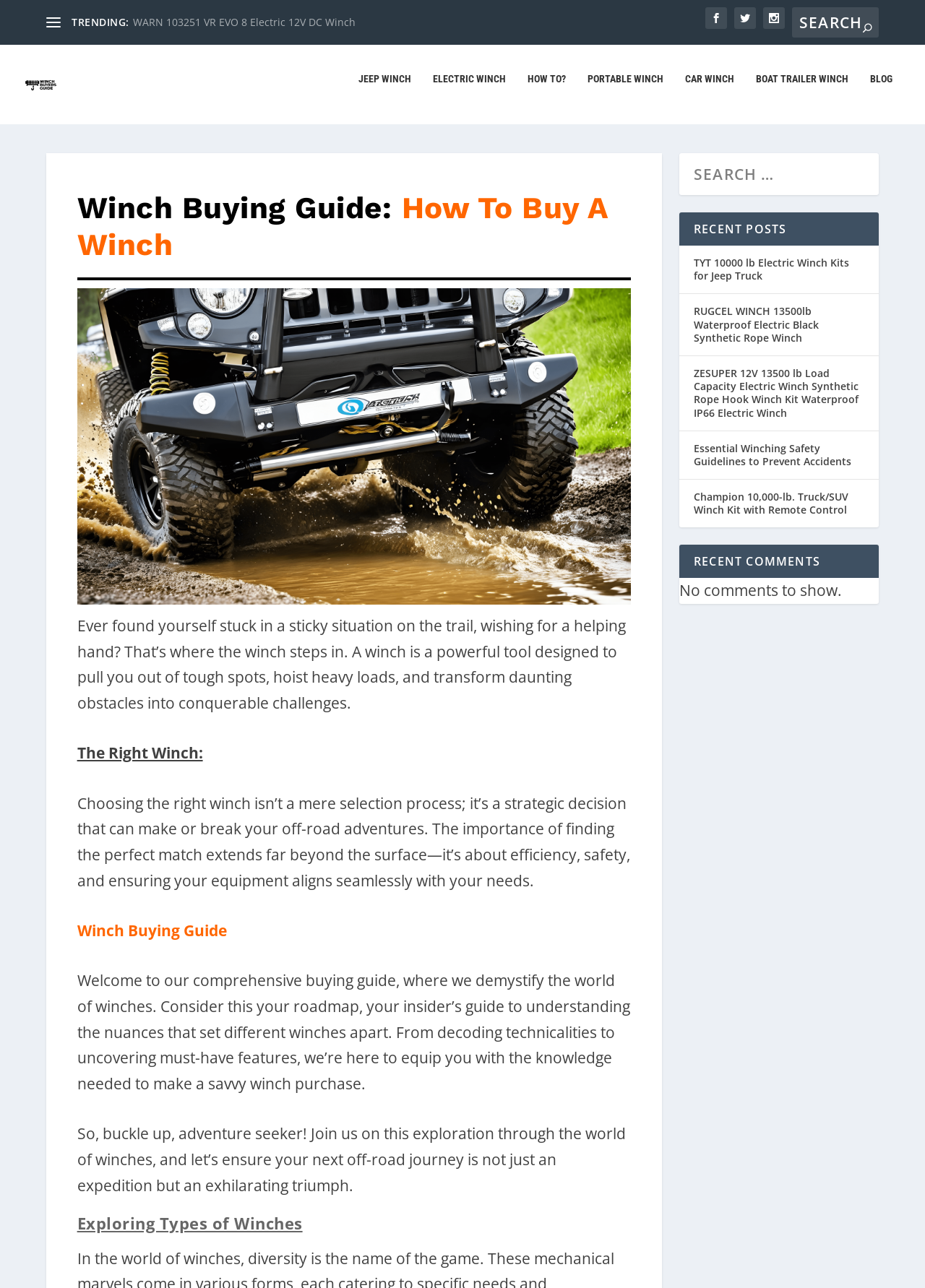Pinpoint the bounding box coordinates of the element that must be clicked to accomplish the following instruction: "Check recent posts". The coordinates should be in the format of four float numbers between 0 and 1, i.e., [left, top, right, bottom].

[0.734, 0.172, 0.95, 0.198]